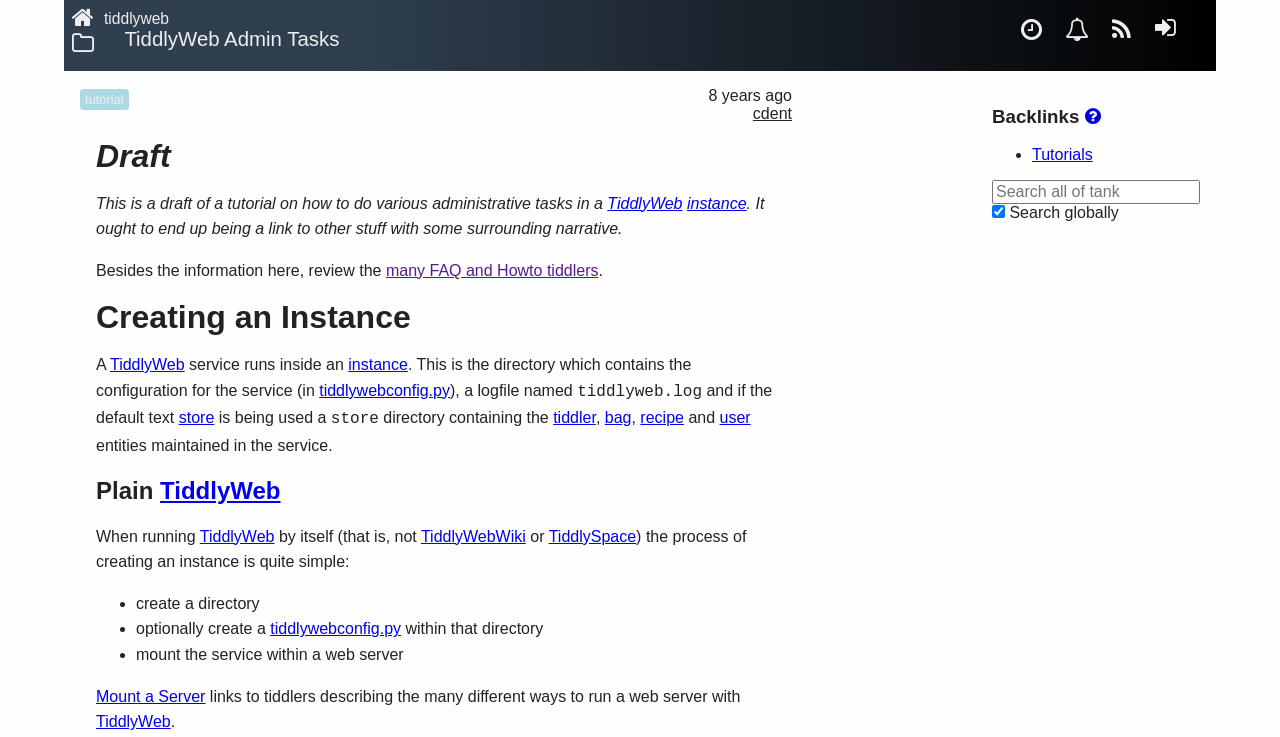Locate the UI element described by Wool underwear in the provided webpage screenshot. Return the bounding box coordinates in the format (top-left x, top-left y, bottom-right x, bottom-right y), ensuring all values are between 0 and 1.

None